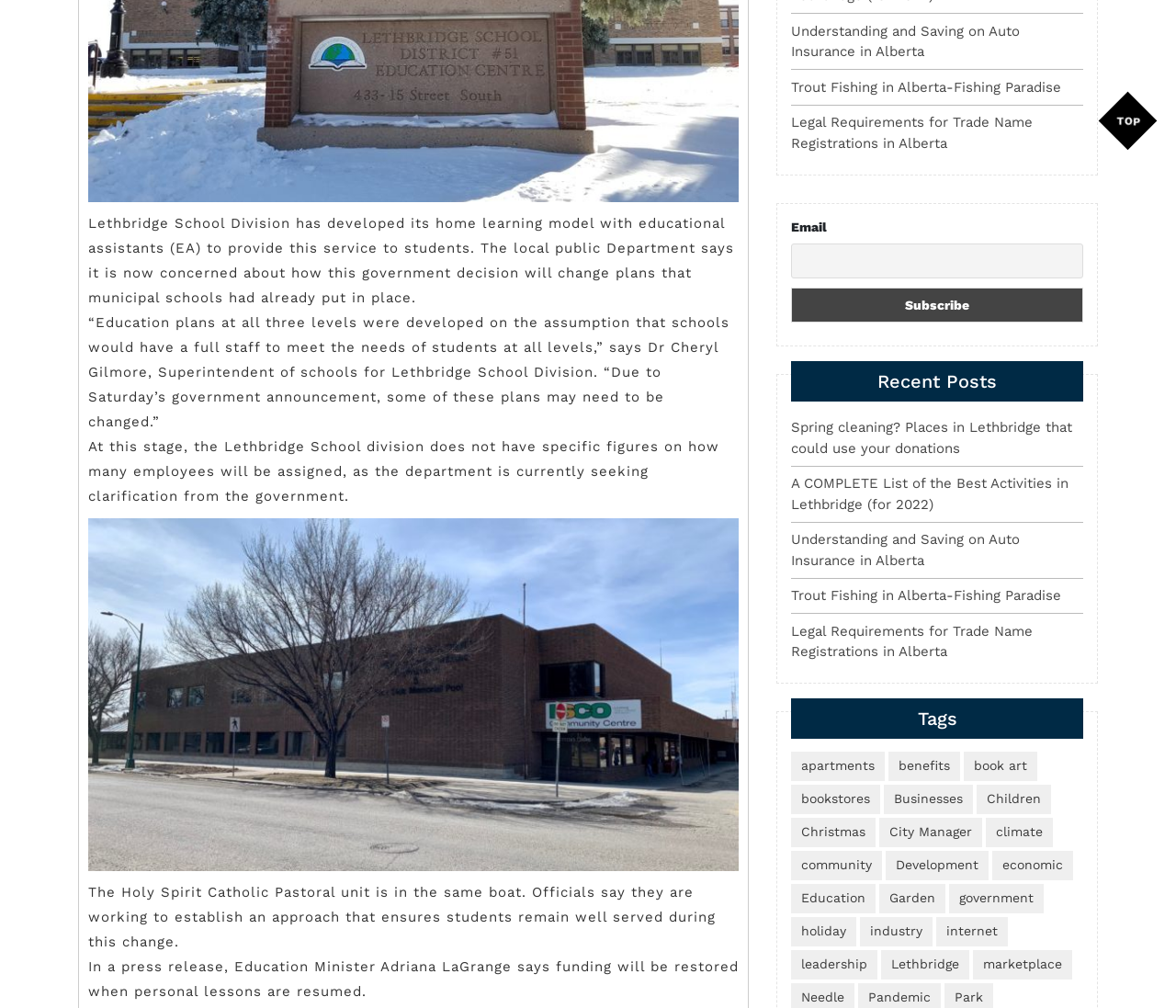Find the bounding box of the element with the following description: "Trout Fishing in Alberta-Fishing Paradise". The coordinates must be four float numbers between 0 and 1, formatted as [left, top, right, bottom].

[0.673, 0.582, 0.902, 0.599]